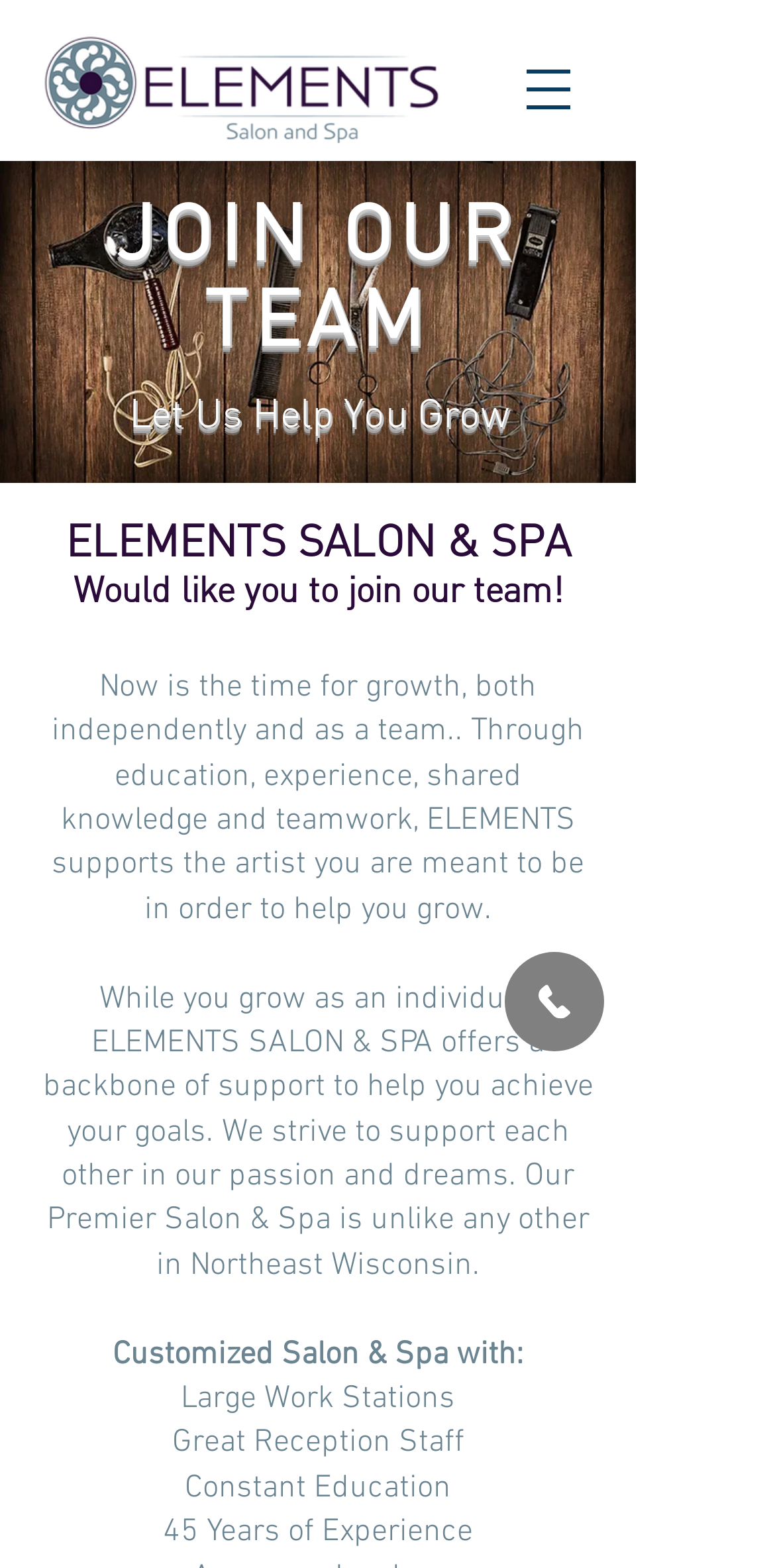What are the features of the salon and spa?
Provide a detailed answer to the question, using the image to inform your response.

The webpage lists out several features of the salon and spa, including 'Large Work Stations', 'Great Reception Staff', 'Constant Education', and '45 Years of Experience', which suggests that the salon and spa has these amenities.